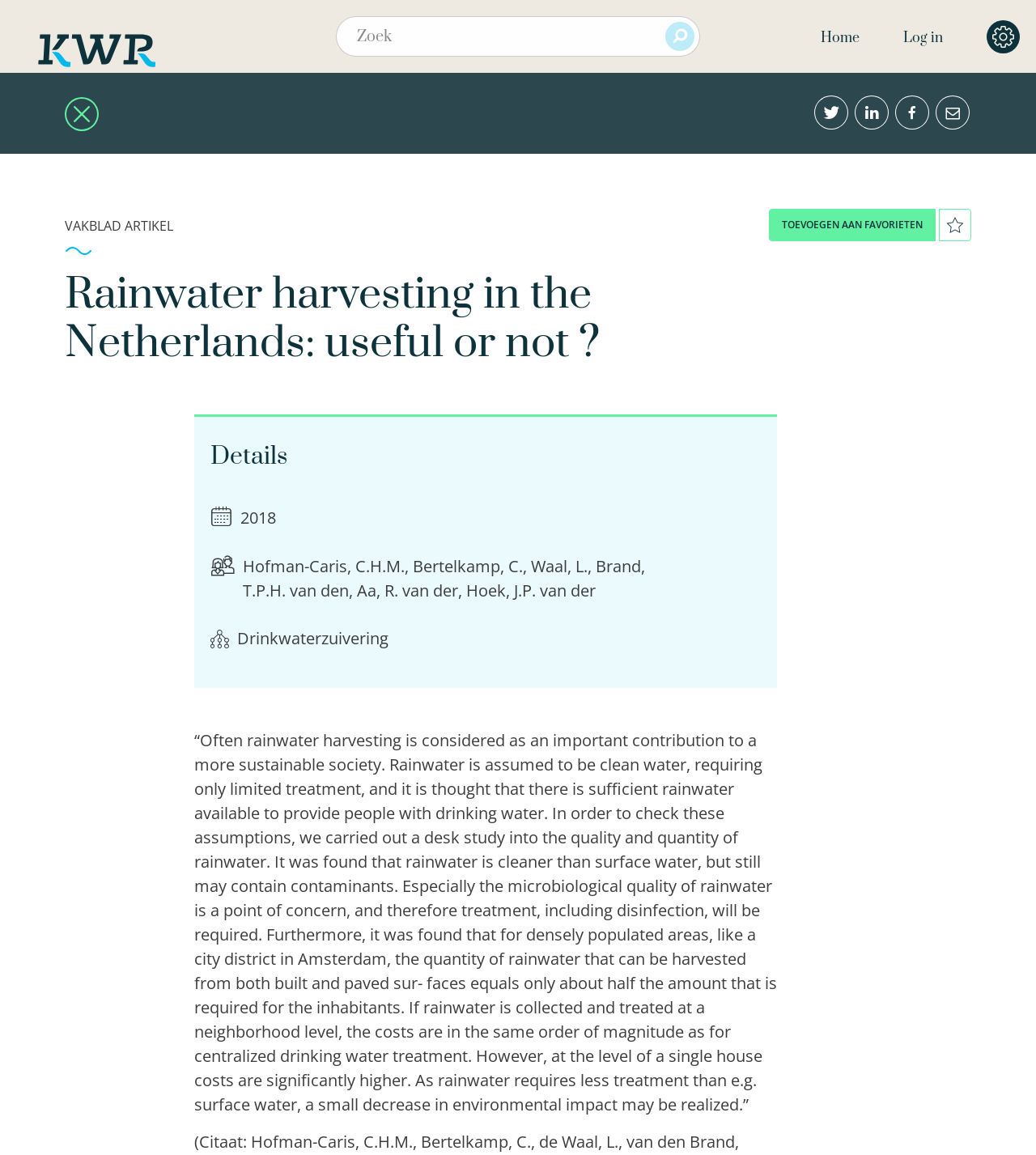For the given element description LinkedIn, determine the bounding box coordinates of the UI element. The coordinates should follow the format (top-left x, top-left y, bottom-right x, bottom-right y) and be within the range of 0 to 1.

None